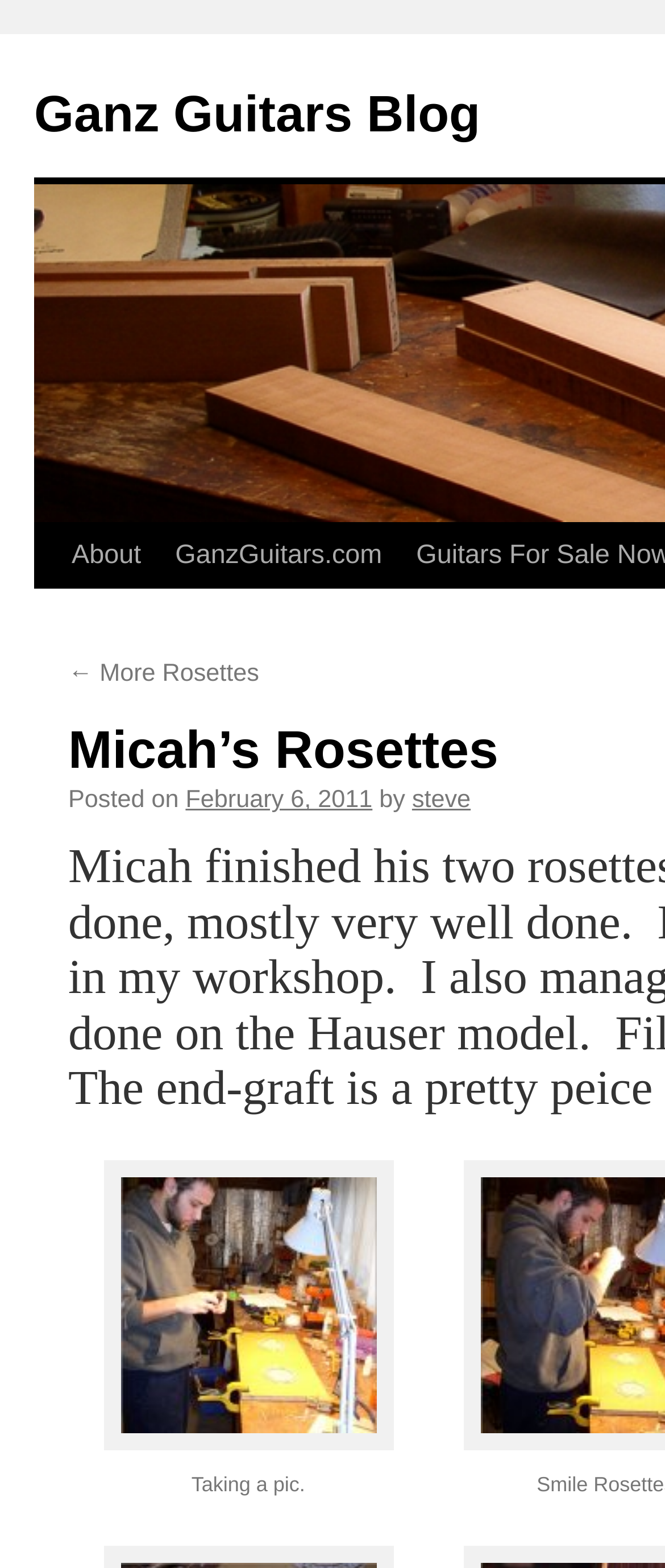Provide the bounding box coordinates for the area that should be clicked to complete the instruction: "view more Rosettes".

[0.103, 0.421, 0.39, 0.439]